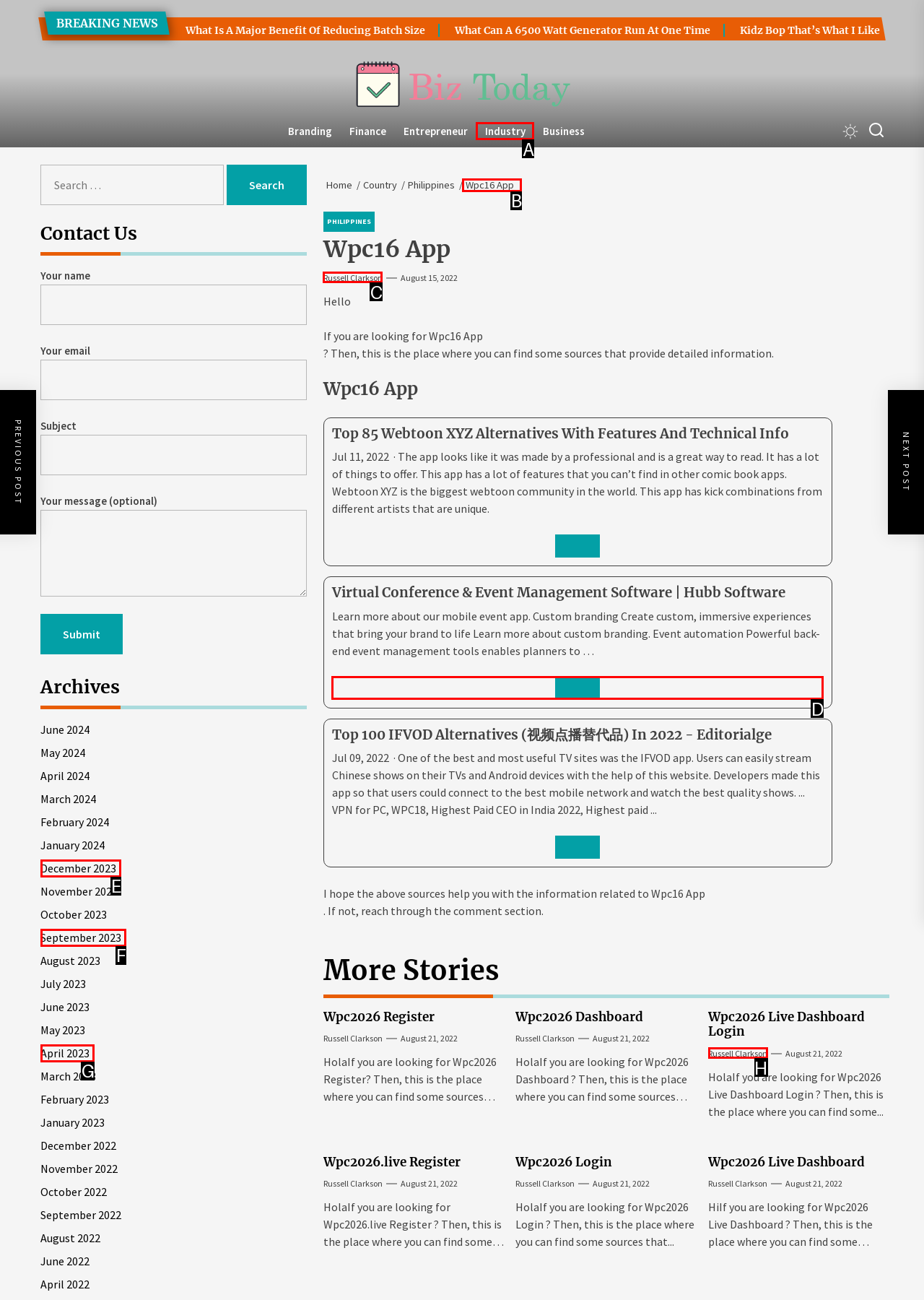Using the description: Industry, find the corresponding HTML element. Provide the letter of the matching option directly.

A